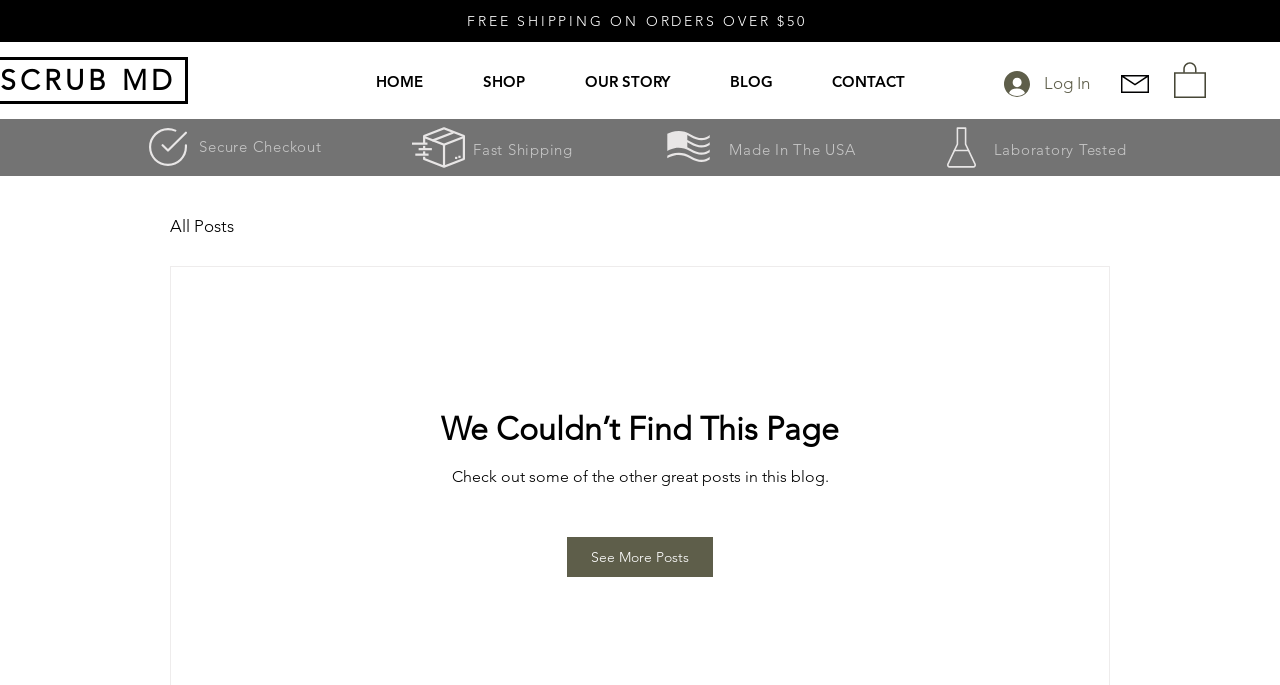Identify the bounding box coordinates for the element that needs to be clicked to fulfill this instruction: "Go to the HOME page". Provide the coordinates in the format of four float numbers between 0 and 1: [left, top, right, bottom].

[0.27, 0.083, 0.354, 0.156]